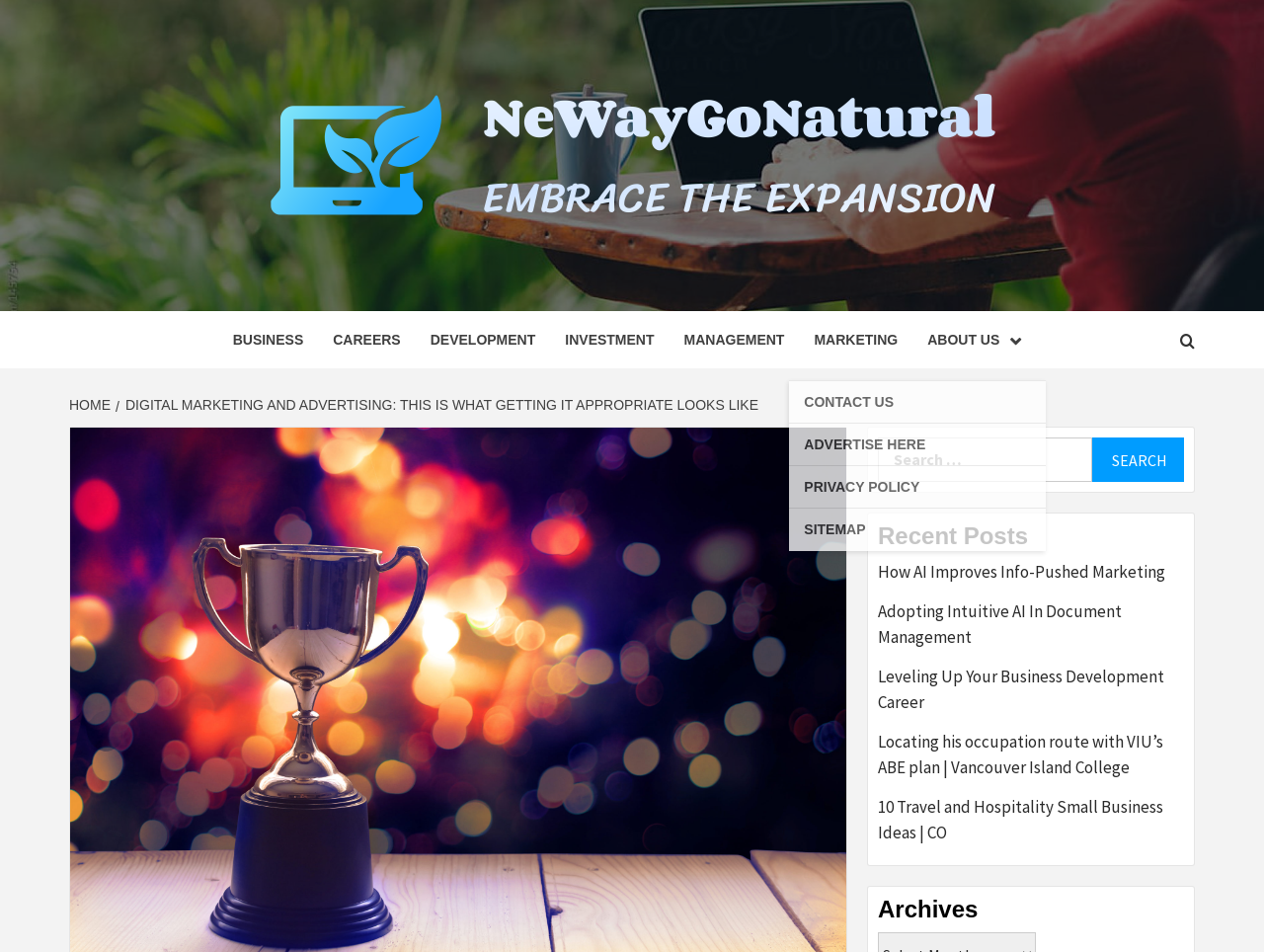Determine the bounding box coordinates of the element that should be clicked to execute the following command: "Go to the home page".

[0.055, 0.417, 0.091, 0.434]